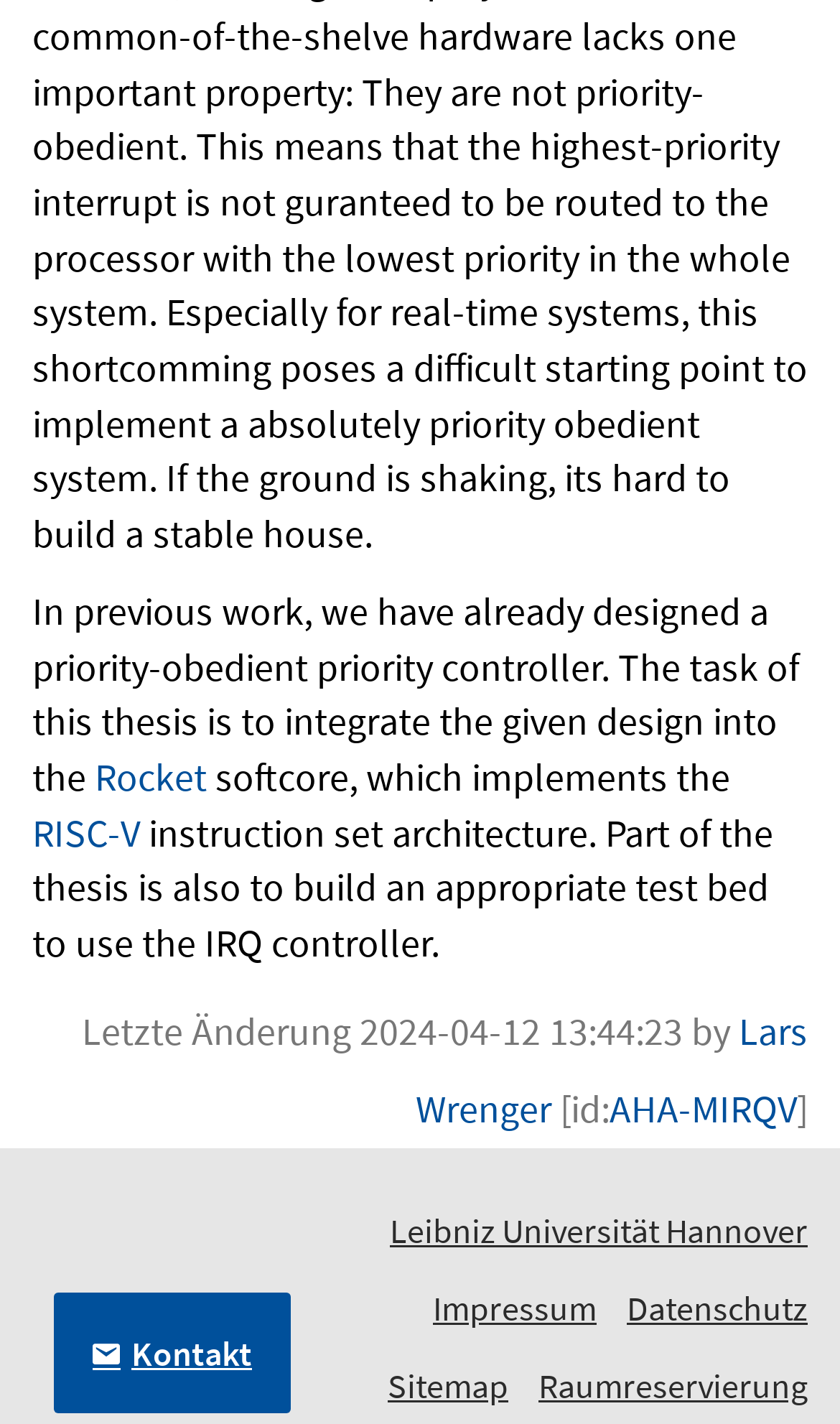Answer the following query with a single word or phrase:
How many links are there in the footer section?

5